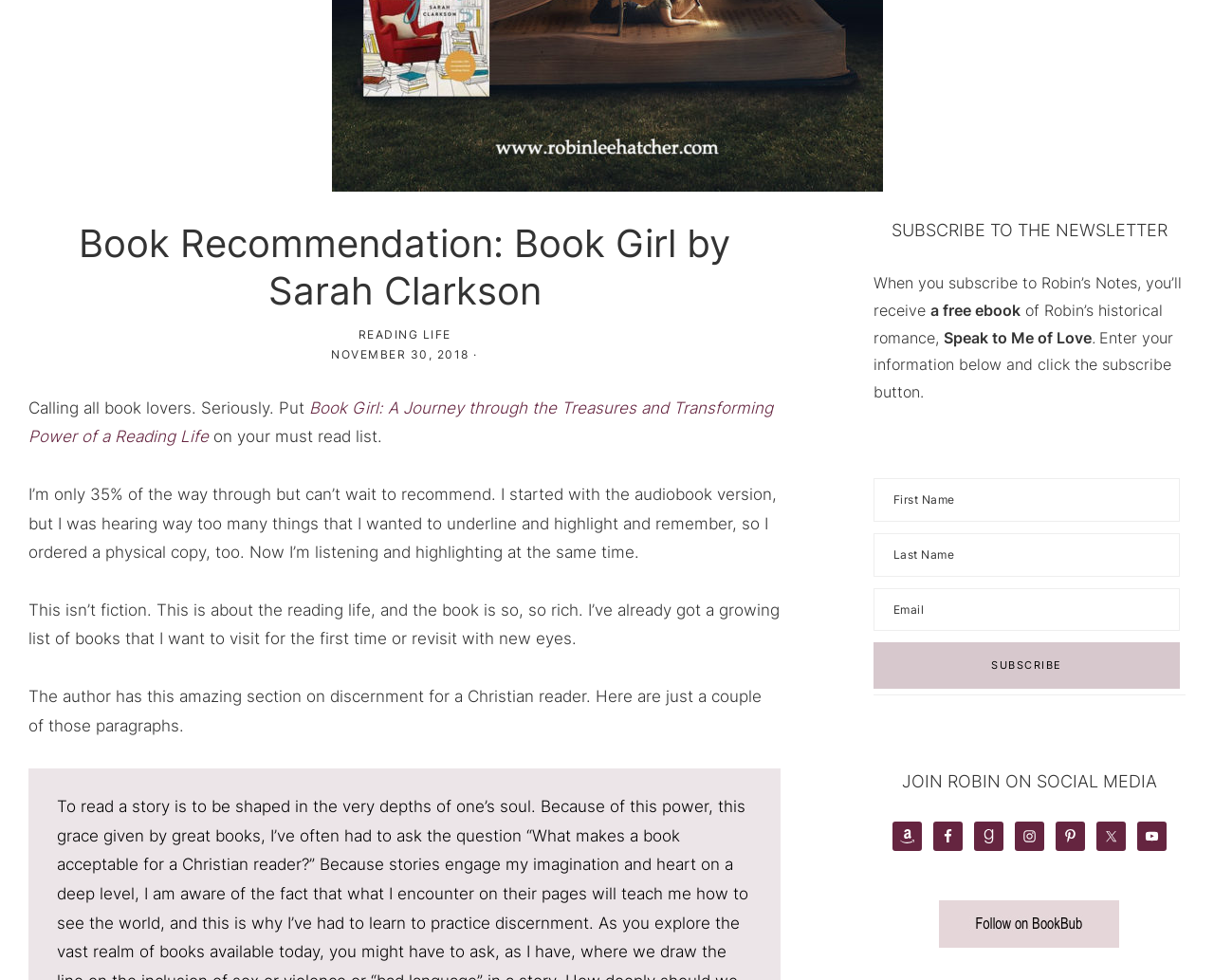Provide the bounding box coordinates of the HTML element described as: "name="last_name" placeholder="Last Name"". The bounding box coordinates should be four float numbers between 0 and 1, i.e., [left, top, right, bottom].

[0.719, 0.544, 0.972, 0.588]